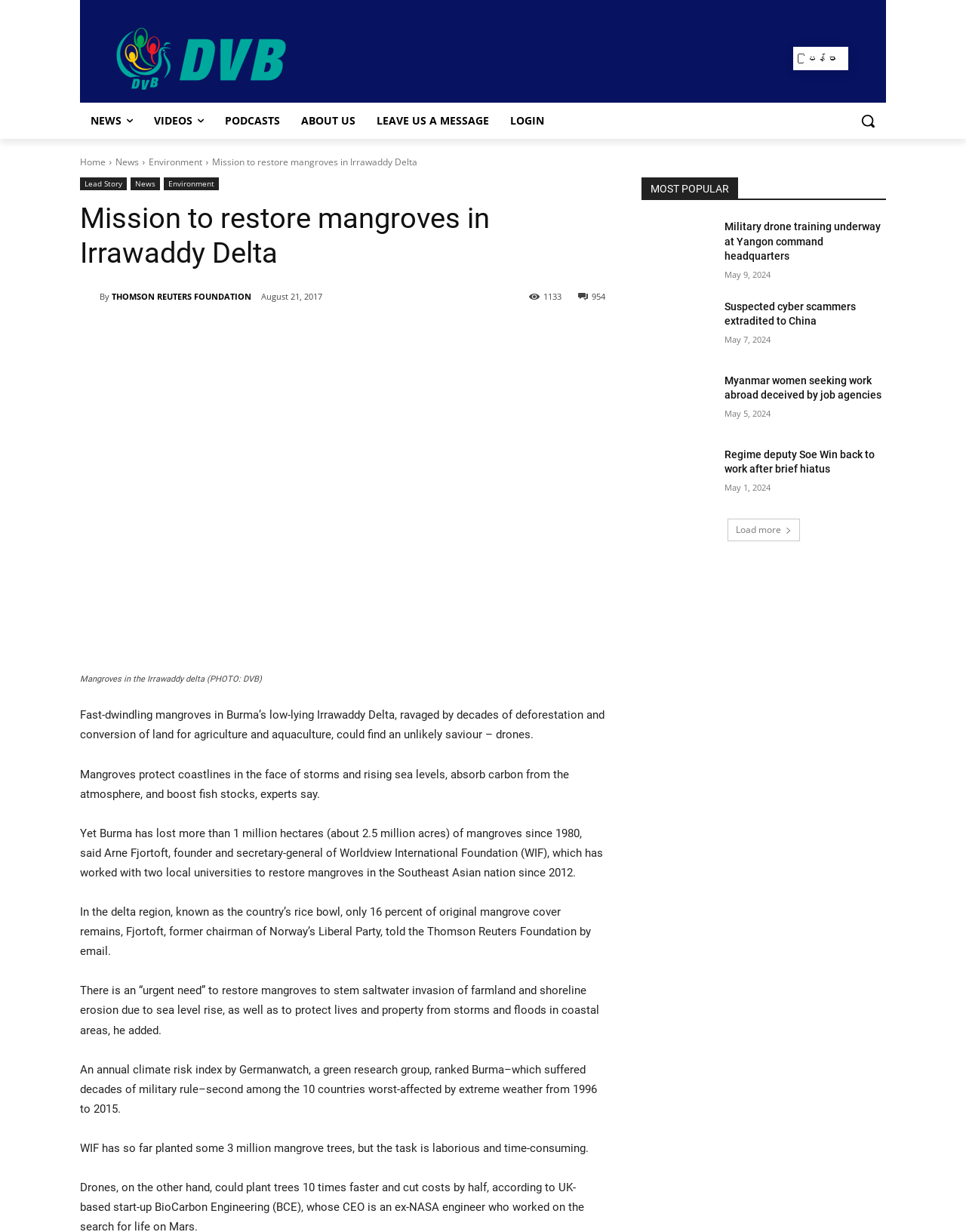What is the purpose of mangroves?
Can you provide an in-depth and detailed response to the question?

According to the article, mangroves protect coastlines in the face of storms and rising sea levels, absorb carbon from the atmosphere, and boost fish stocks.